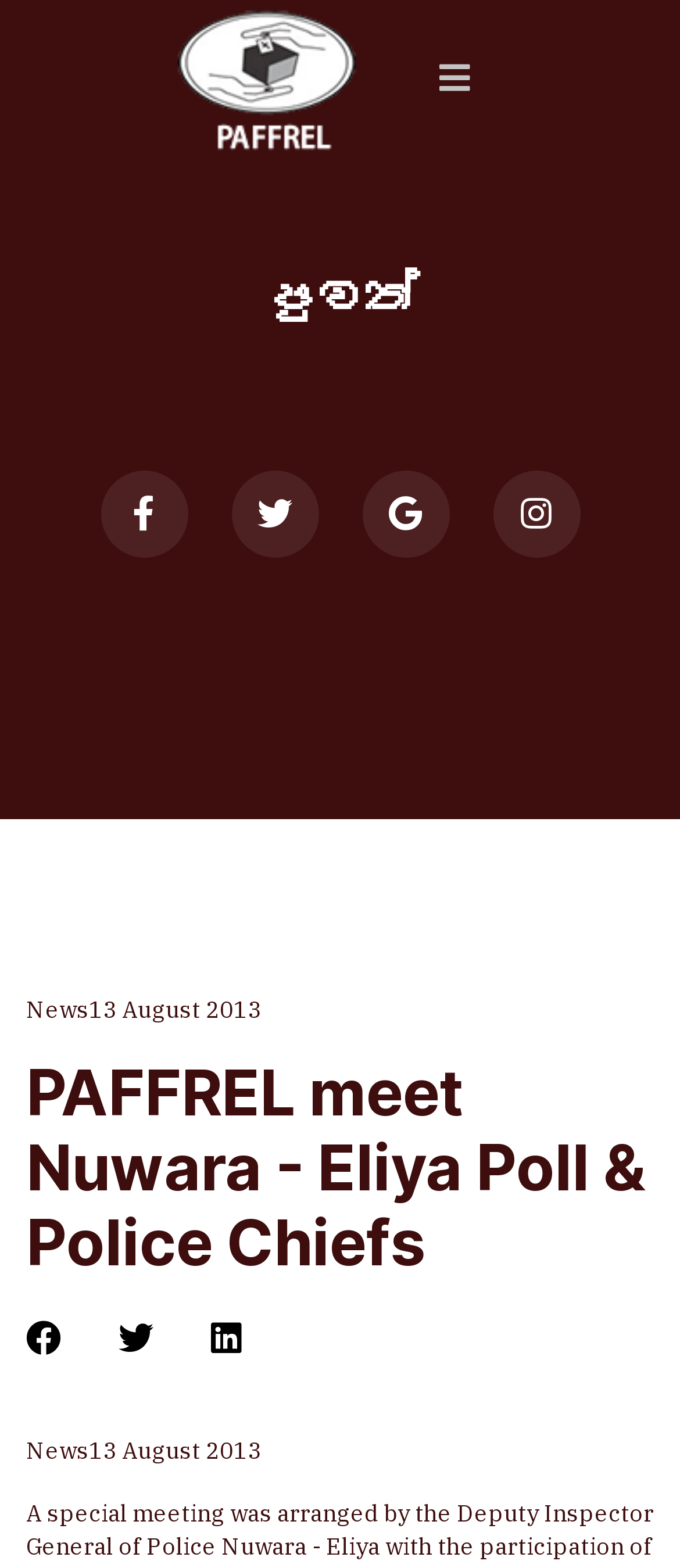Can you find the bounding box coordinates of the area I should click to execute the following instruction: "Go to Twitter"?

[0.174, 0.837, 0.226, 0.87]